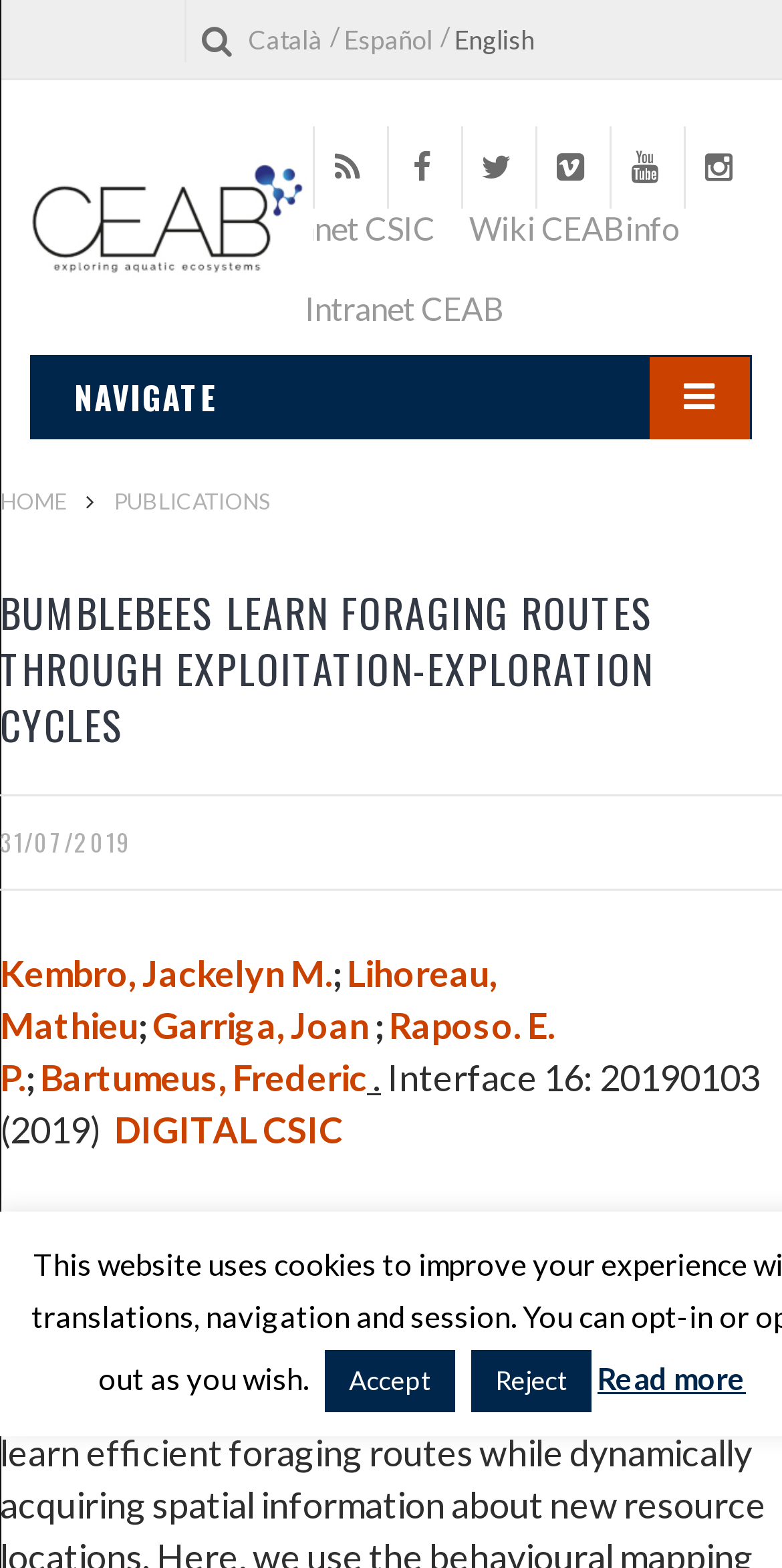Provide a brief response using a word or short phrase to this question:
What is the name of the interface mentioned?

Interface 16: 20190103